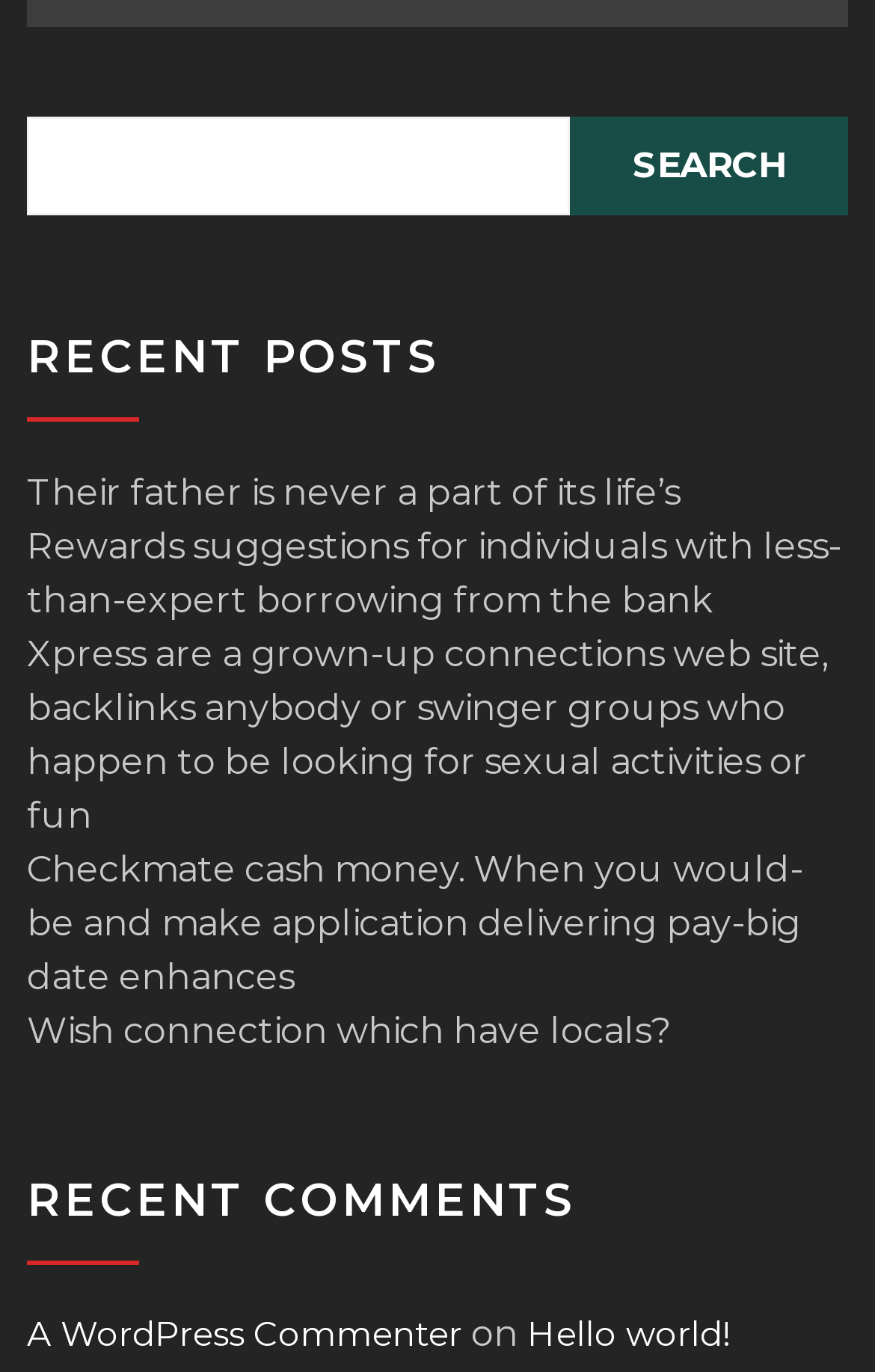What is the purpose of the 'RECENT COMMENTS' section?
Based on the image, answer the question with a single word or brief phrase.

Display recent comments